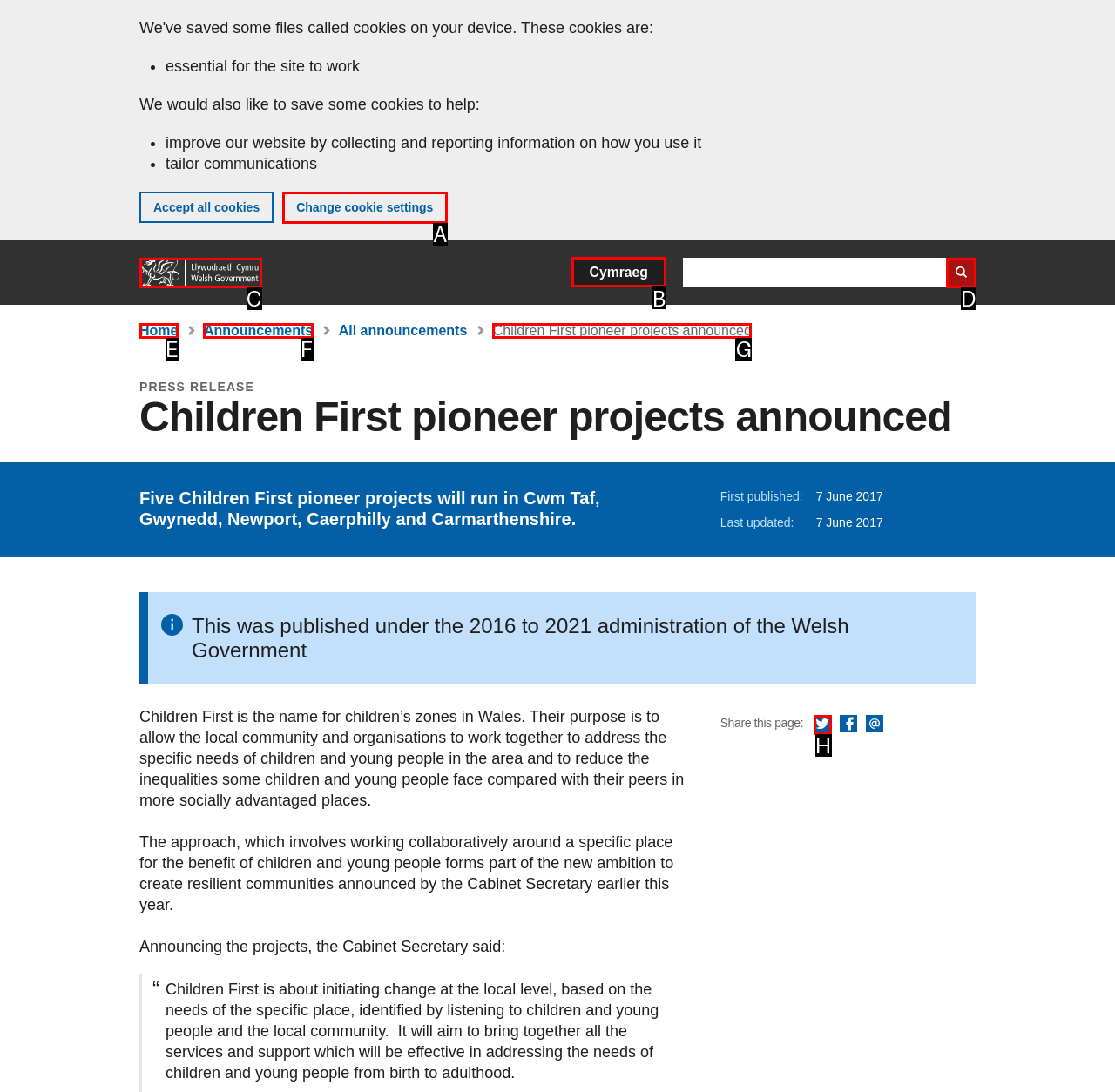Point out the correct UI element to click to carry out this instruction: Change language to Cymraeg
Answer with the letter of the chosen option from the provided choices directly.

B